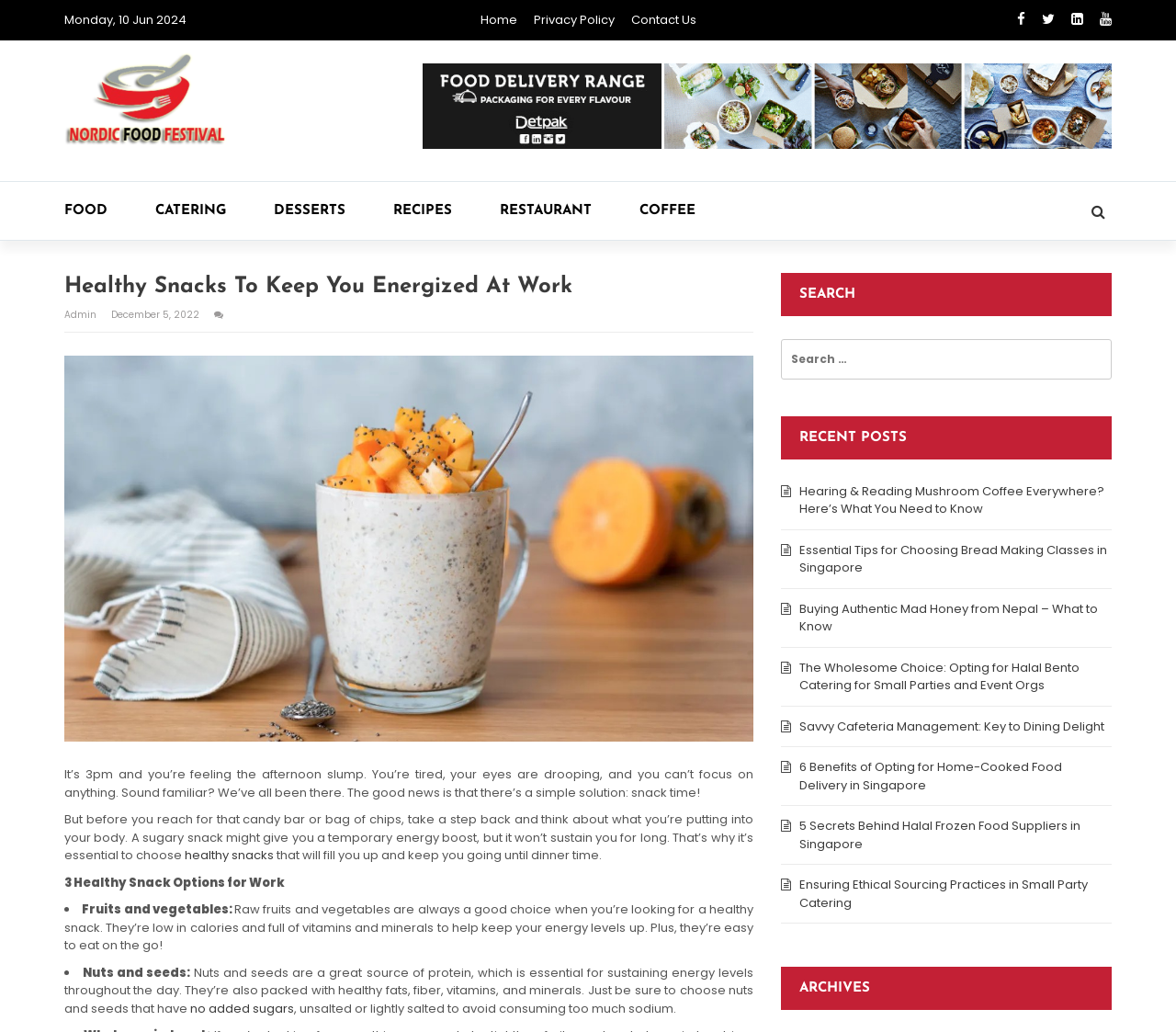Based on the visual content of the image, answer the question thoroughly: What is the name of the festival mentioned on the page?

I found the name 'Nordic Food Festival' associated with an image element with bounding box coordinates [0.055, 0.039, 0.195, 0.142]. This image element is a child of a link element with the same text content, indicating that it is a logo or branding element for the festival.